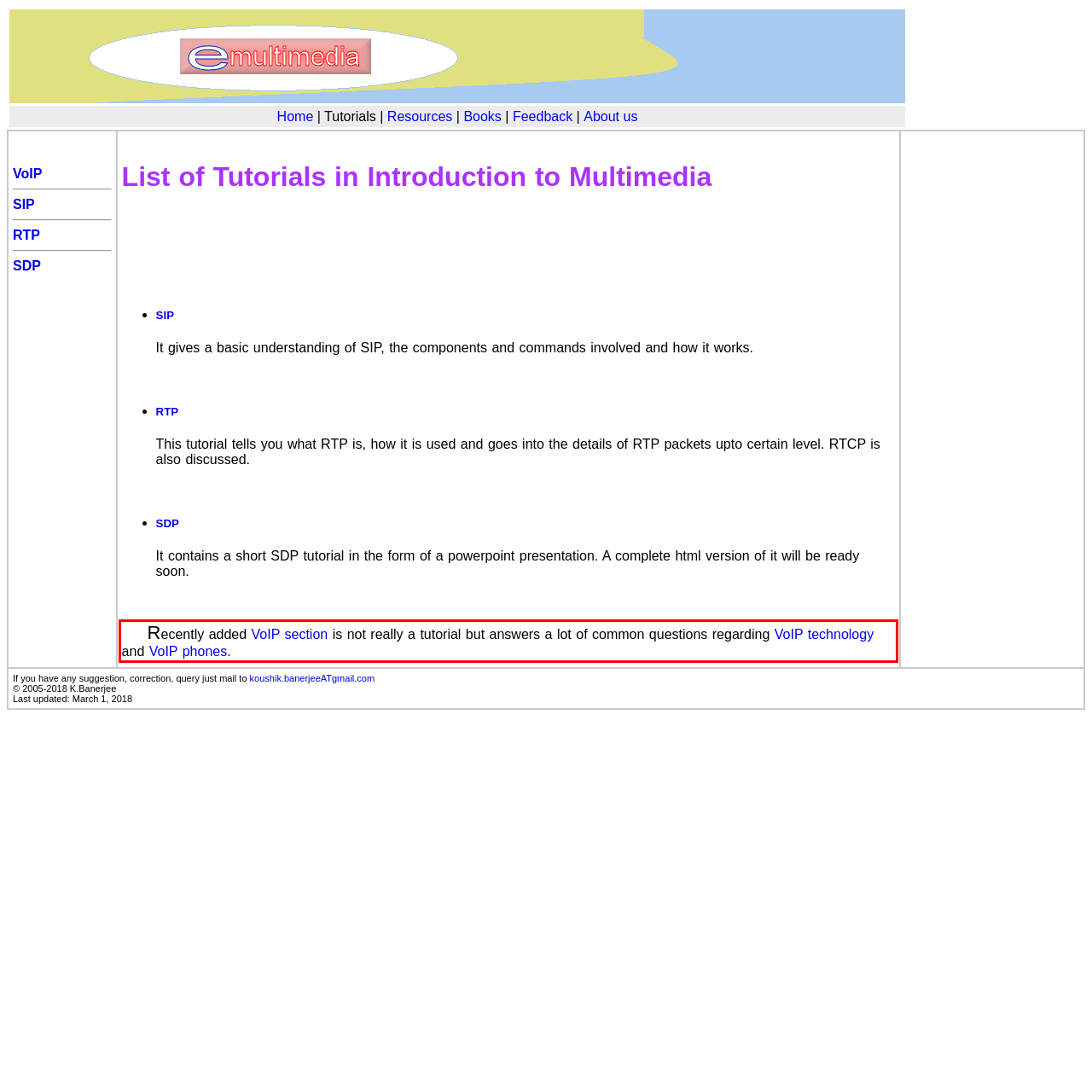Using OCR, extract the text content found within the red bounding box in the given webpage screenshot.

Recently added VoIP section is not really a tutorial but answers a lot of common questions regarding VoIP technology and VoIP phones.